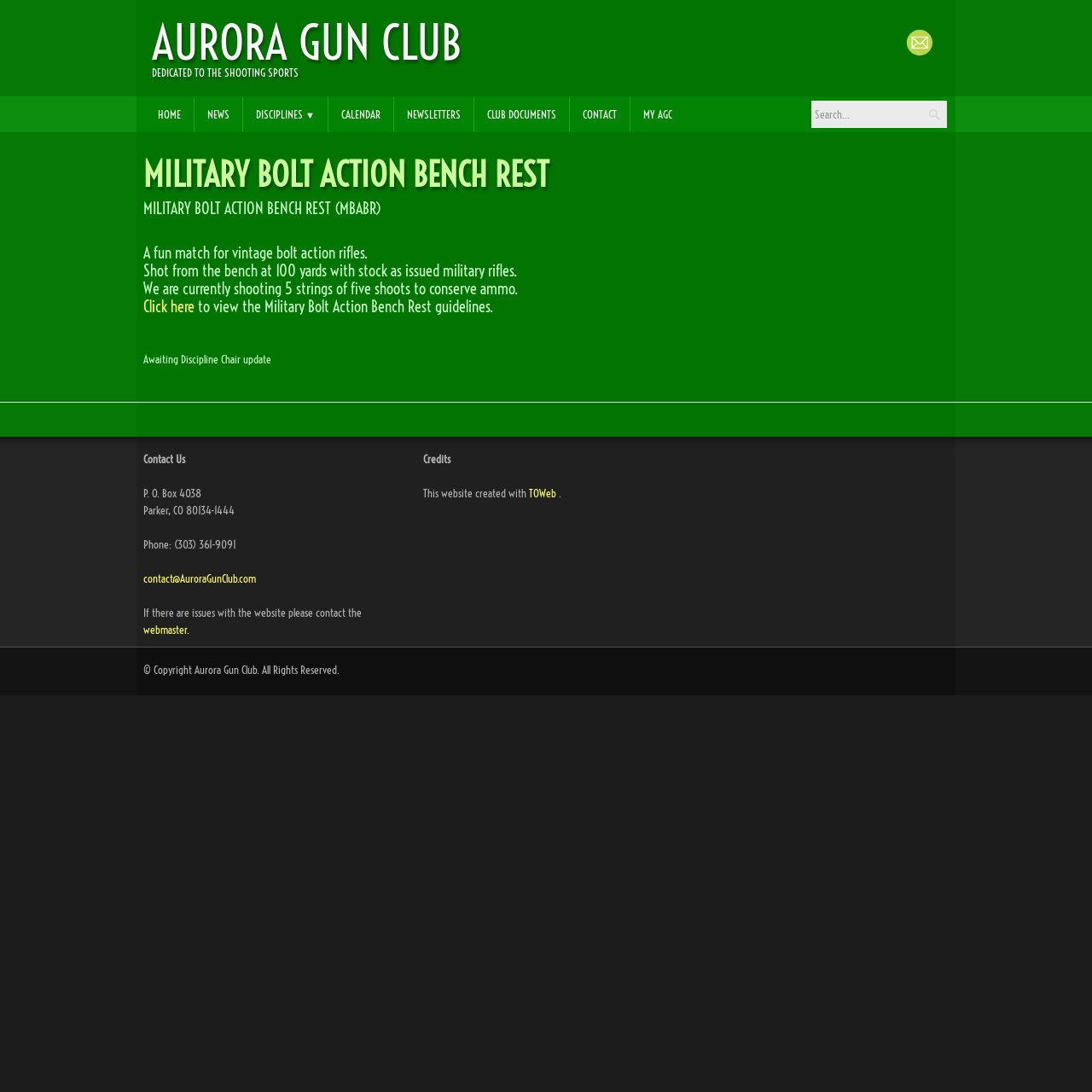What is the contact phone number of the gun club?
Using the image, answer in one word or phrase.

(303) 361-9091